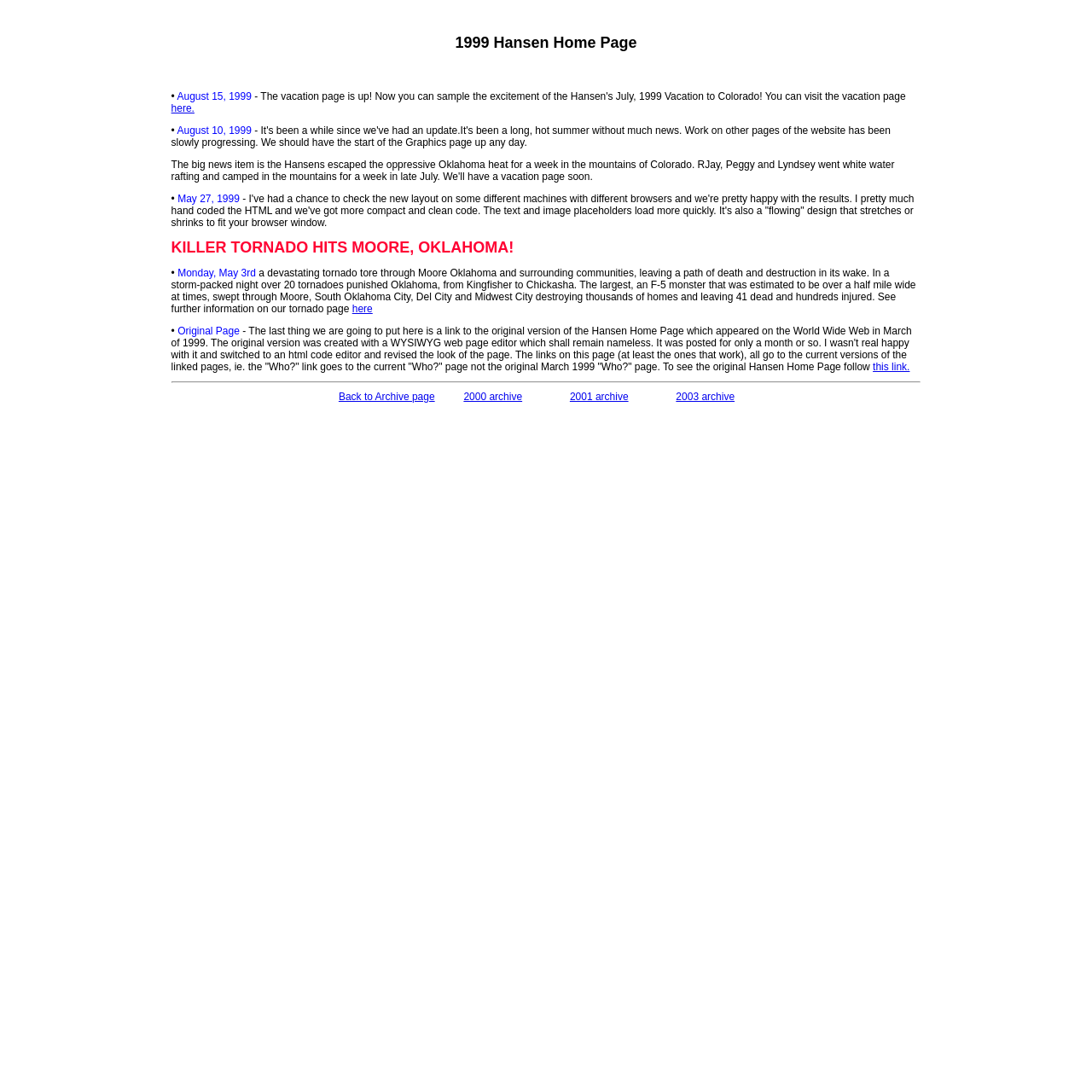Find the bounding box of the UI element described as: "Back to Archive page". The bounding box coordinates should be given as four float values between 0 and 1, i.e., [left, top, right, bottom].

[0.31, 0.358, 0.398, 0.369]